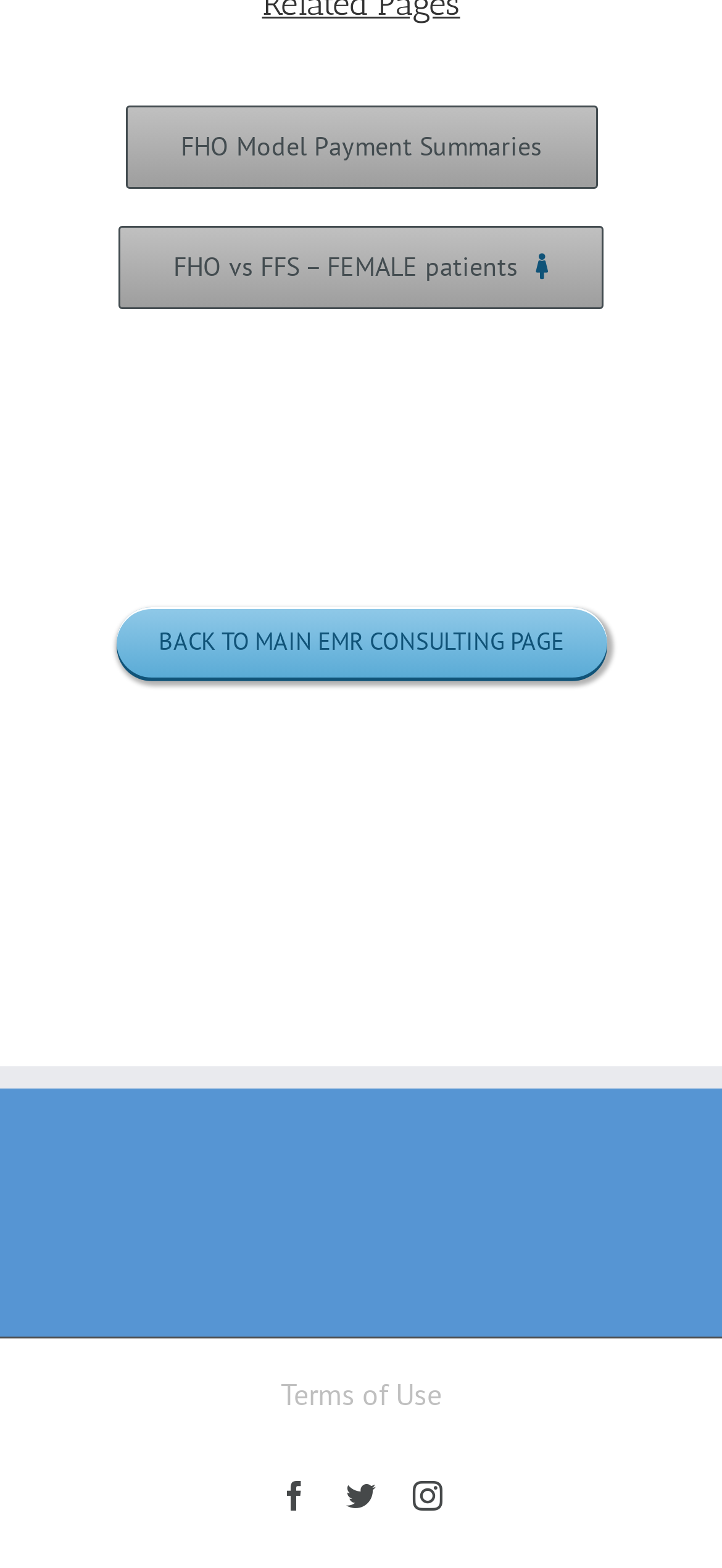Using the element description FHO Model Payment Summaries, predict the bounding box coordinates for the UI element. Provide the coordinates in (top-left x, top-left y, bottom-right x, bottom-right y) format with values ranging from 0 to 1.

[0.173, 0.067, 0.827, 0.12]